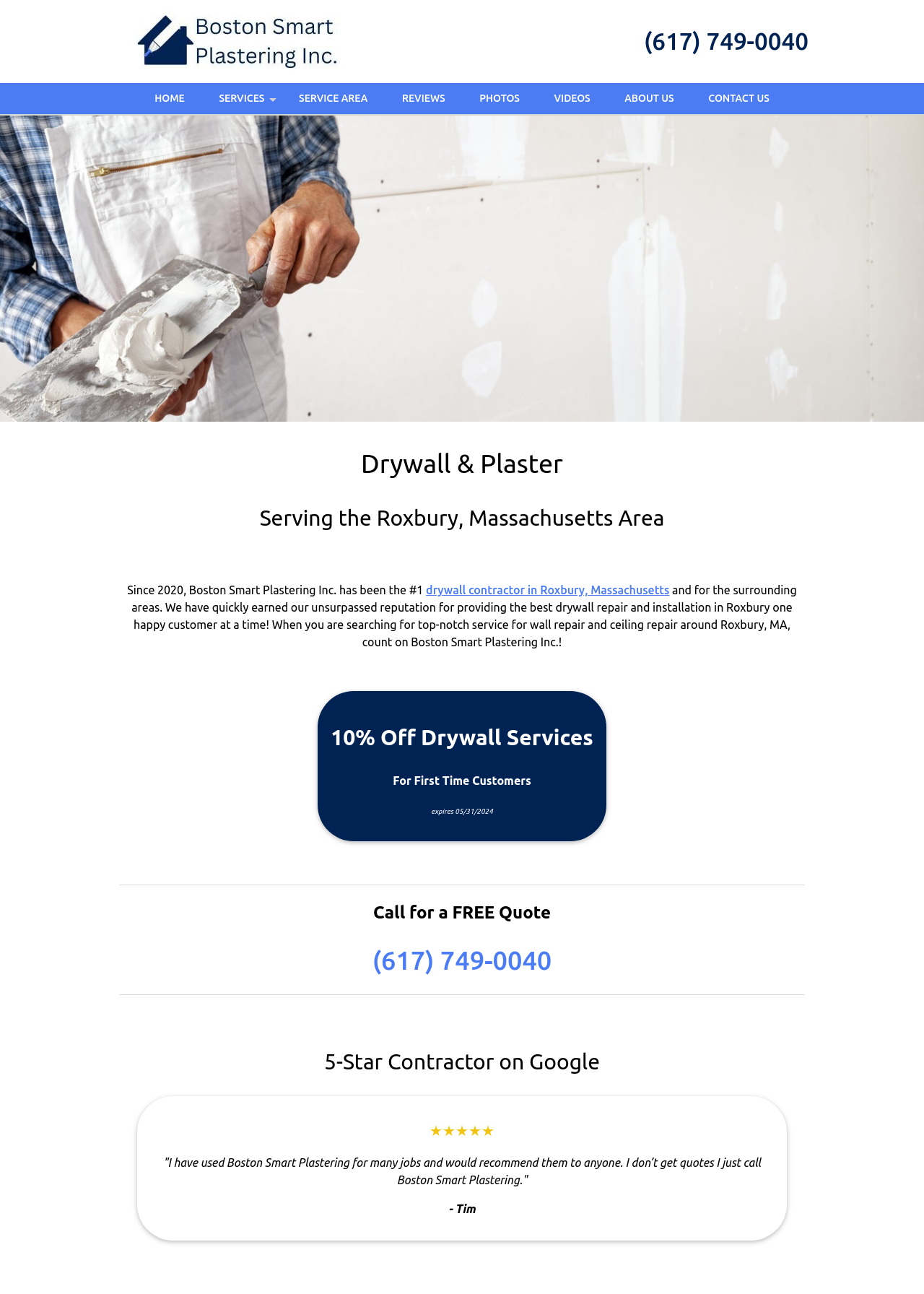Provide the bounding box for the UI element matching this description: "(617) 749-0040".

[0.403, 0.731, 0.597, 0.753]